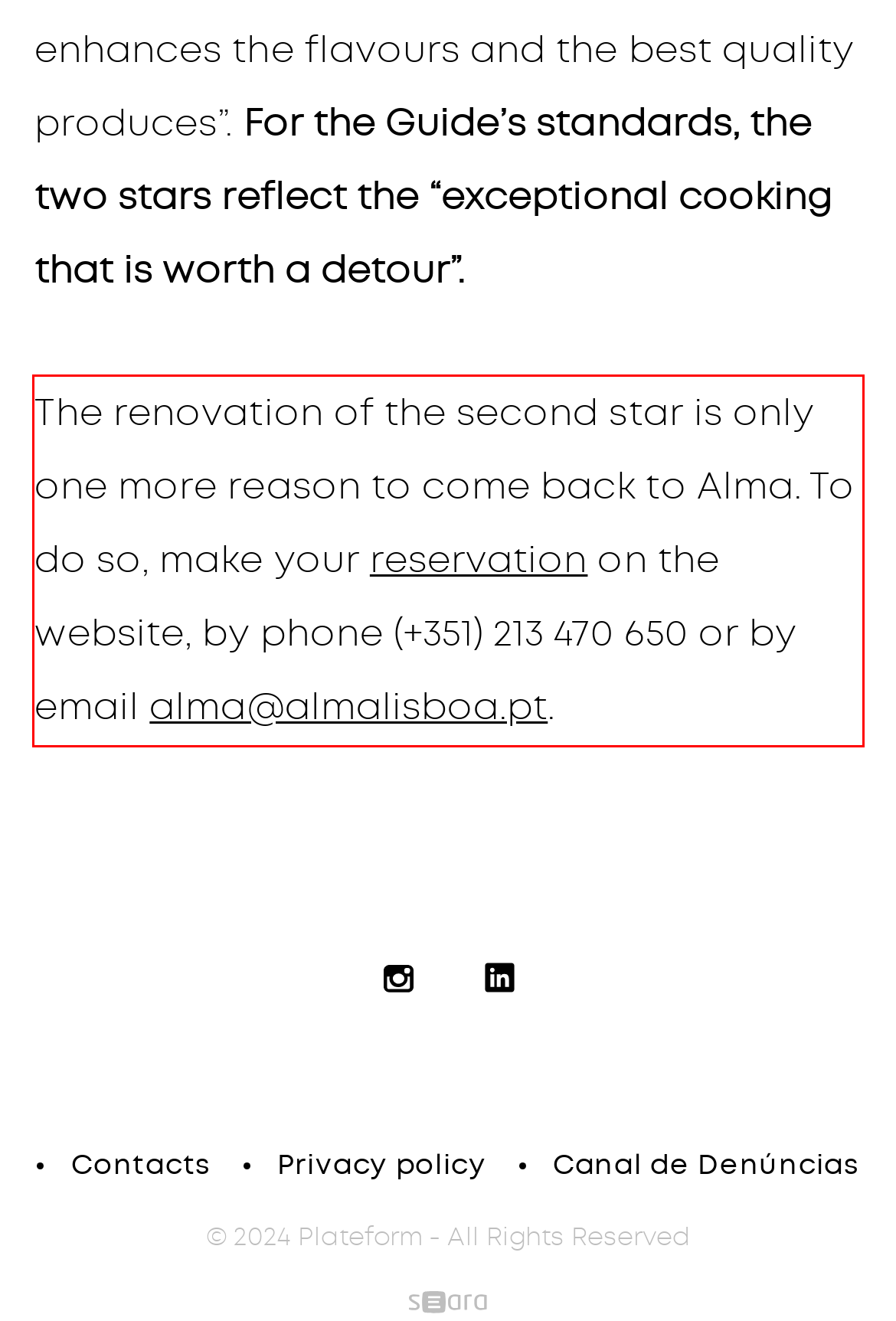Please use OCR to extract the text content from the red bounding box in the provided webpage screenshot.

The renovation of the second star is only one more reason to come back to Alma. To do so, make your reservation on the website, by phone (+351) 213 470 650 or by email alma@almalisboa.pt.